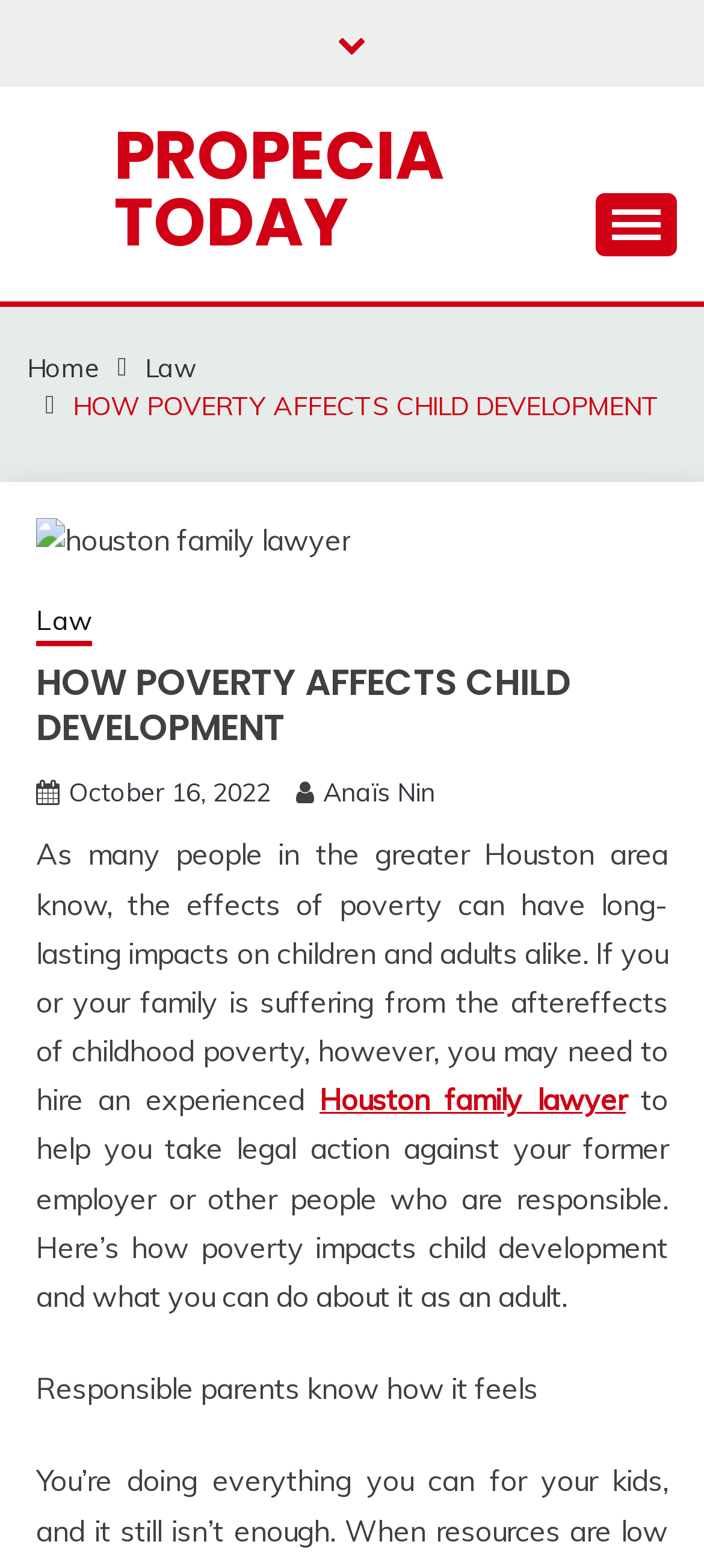Determine the bounding box coordinates of the clickable area required to perform the following instruction: "Click the PROPECIA TODAY link". The coordinates should be represented as four float numbers between 0 and 1: [left, top, right, bottom].

[0.162, 0.069, 0.631, 0.171]